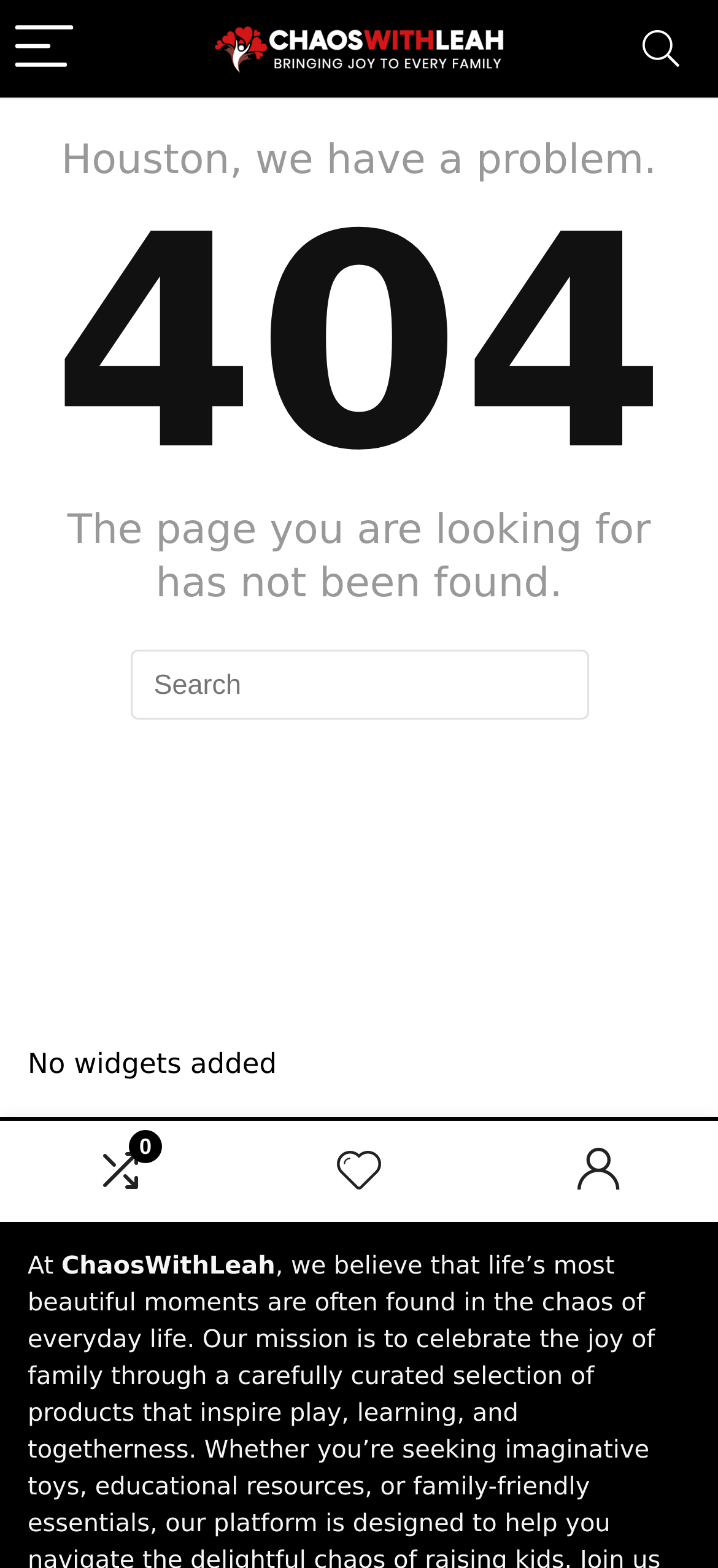What is the name of the website?
Look at the image and provide a short answer using one word or a phrase.

ChaosWithLeah